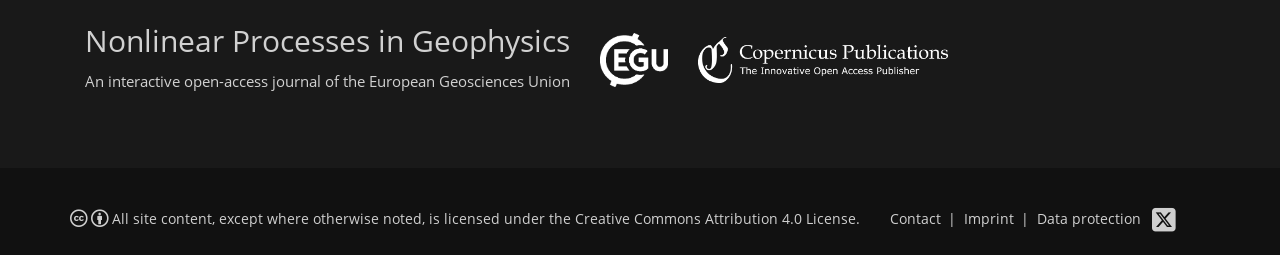Give a succinct answer to this question in a single word or phrase: 
What type of license is used for the site content?

Creative Commons Attribution 4.0 License